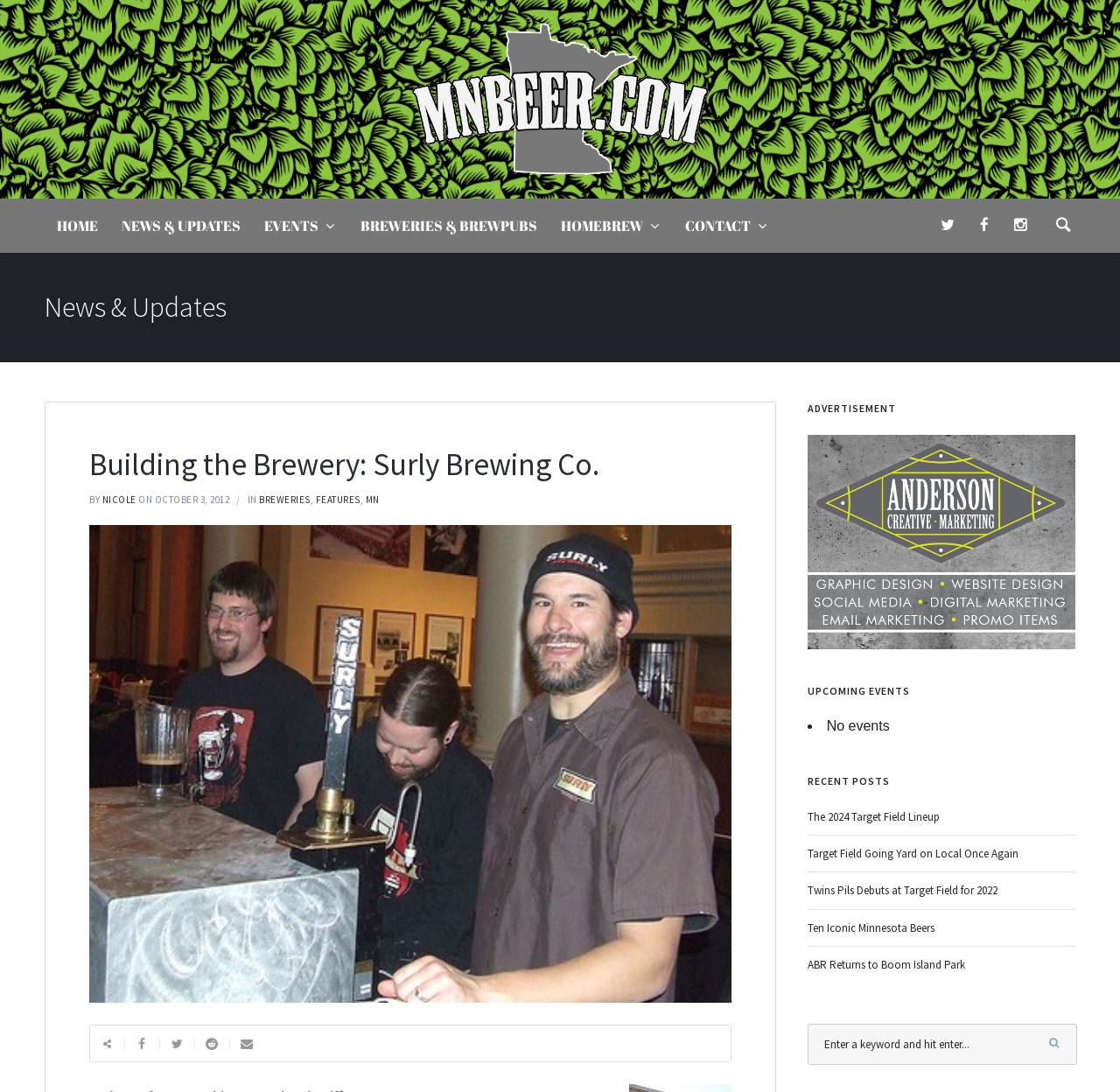What is the purpose of the input field at the bottom of the page?
Answer with a single word or phrase, using the screenshot for reference.

Search